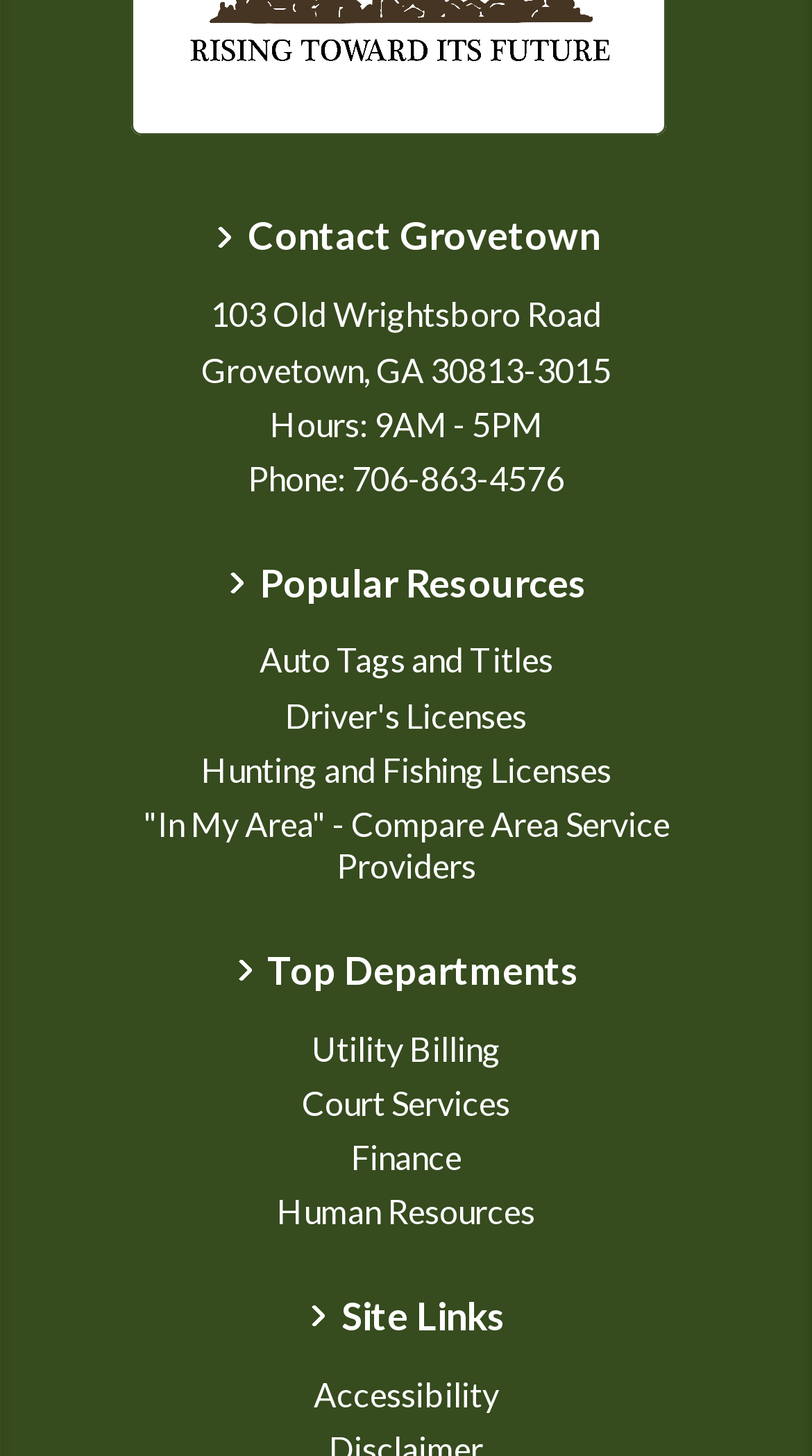Answer the question with a brief word or phrase:
What is the third popular resource?

Hunting and Fishing Licenses